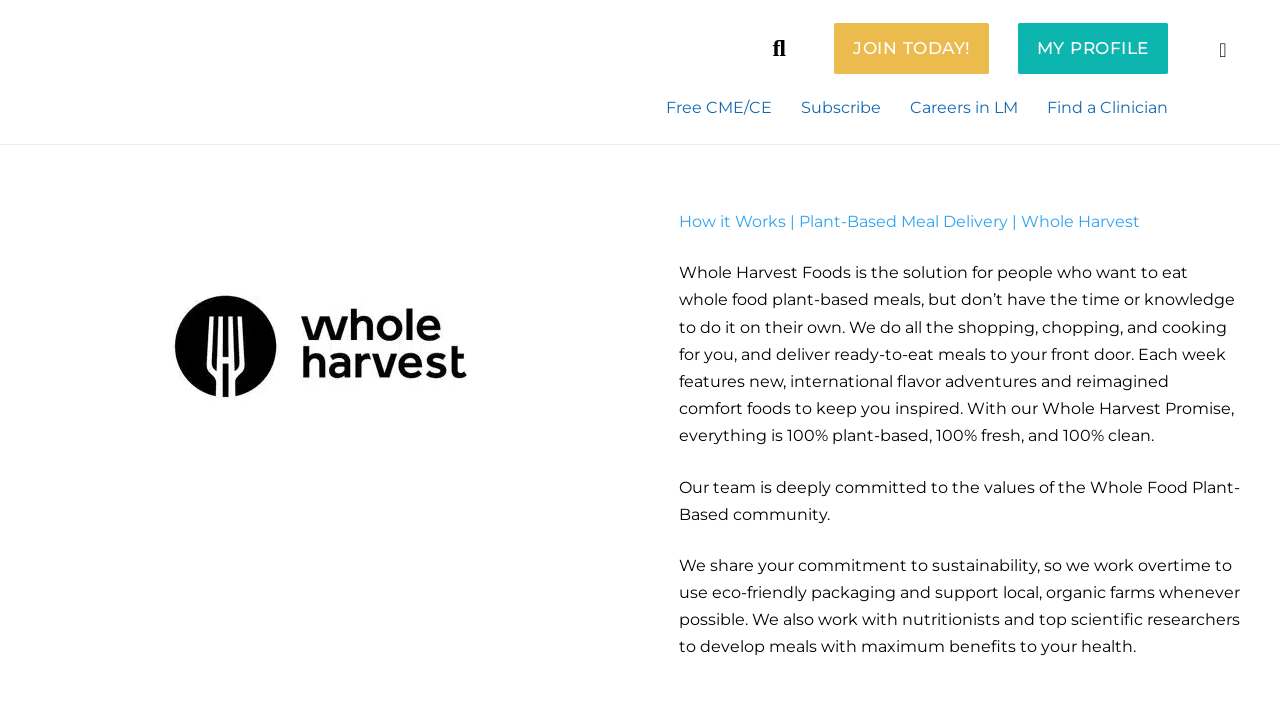What is the commitment of Whole Harvest team?
Could you give a comprehensive explanation in response to this question?

According to the webpage, the team of Whole Harvest is committed to the values of the Whole Food Plant-Based community, and they work towards sustainability by using eco-friendly packaging and supporting local, organic farms, and also towards health by developing meals with maximum benefits to customers' health.